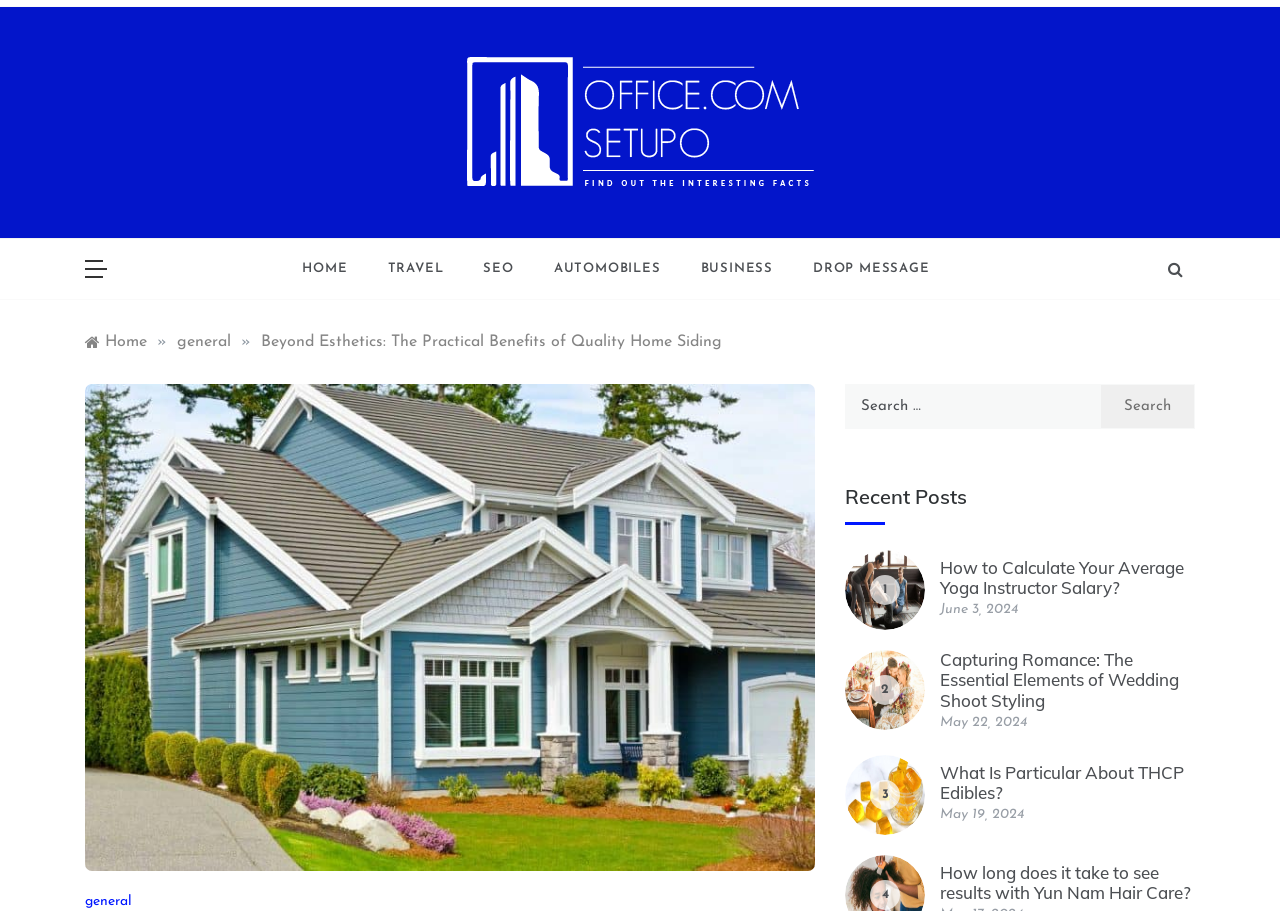Find the bounding box coordinates of the element's region that should be clicked in order to follow the given instruction: "Search for something". The coordinates should consist of four float numbers between 0 and 1, i.e., [left, top, right, bottom].

[0.66, 0.422, 0.934, 0.471]